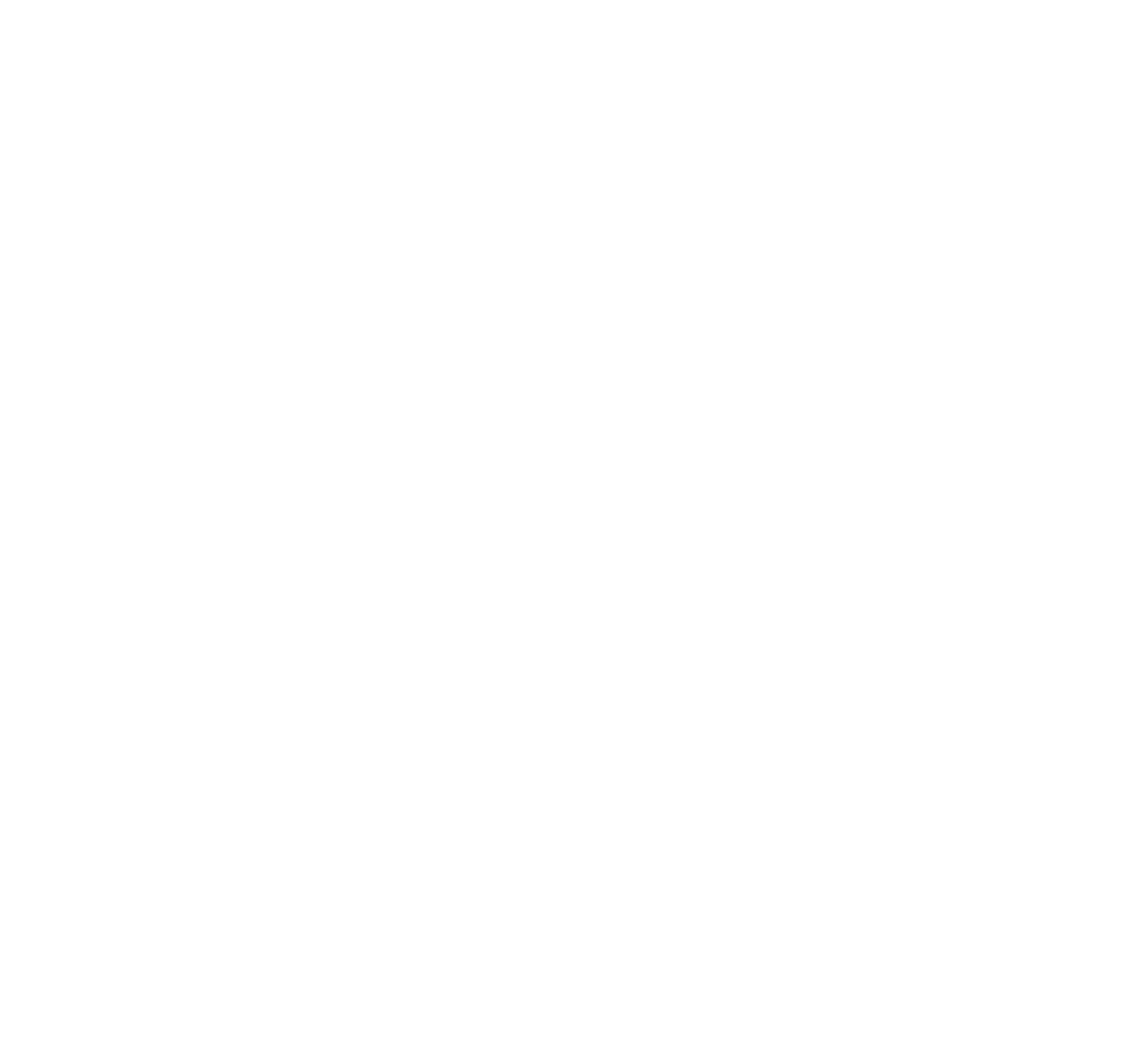Provide a one-word or brief phrase answer to the question:
What is the average salary of a Junior Systems Administrator?

$54,700 per annum